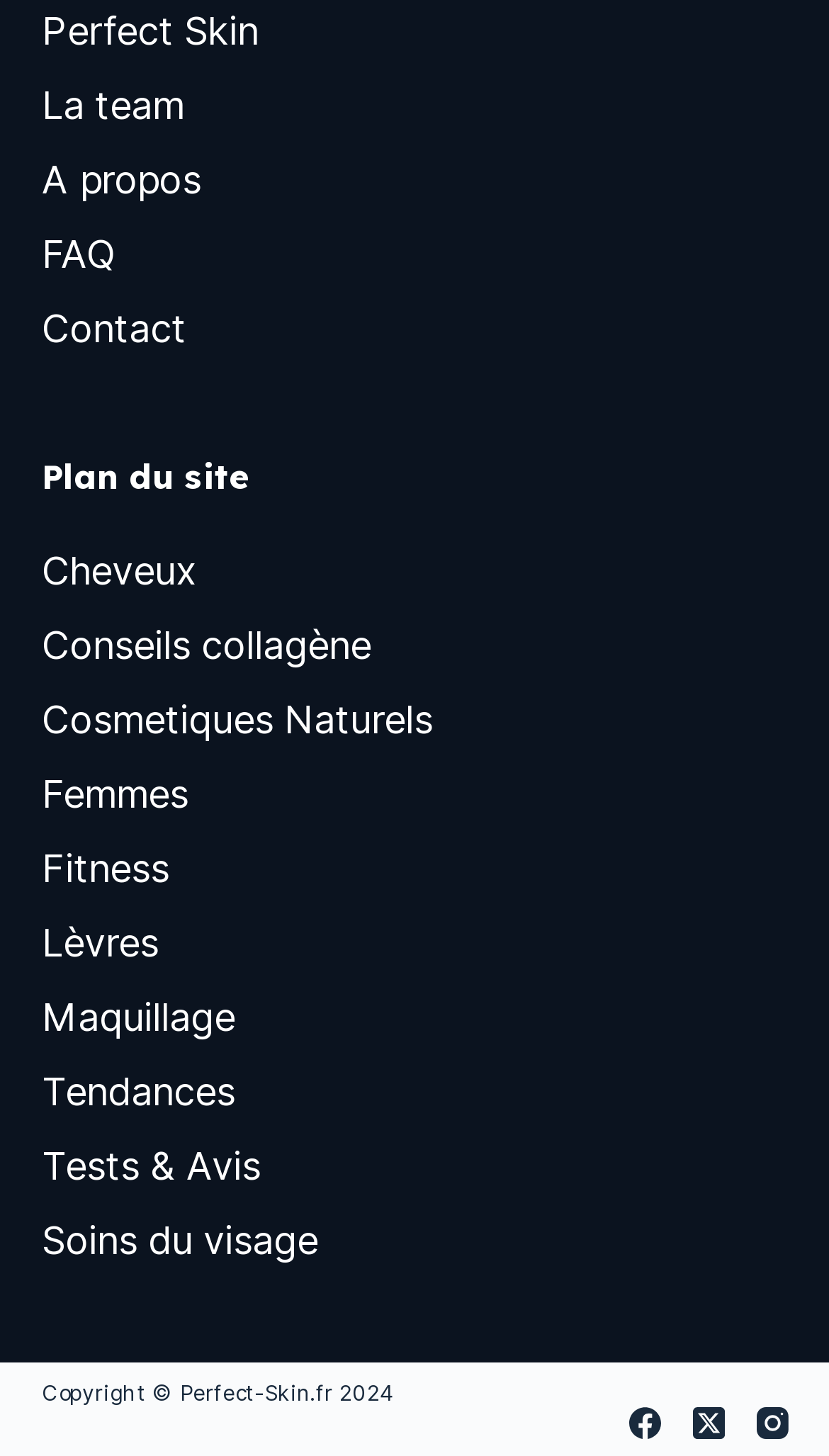Identify the bounding box coordinates of the clickable section necessary to follow the following instruction: "Read 'Copyright information'". The coordinates should be presented as four float numbers from 0 to 1, i.e., [left, top, right, bottom].

[0.05, 0.947, 0.483, 0.964]